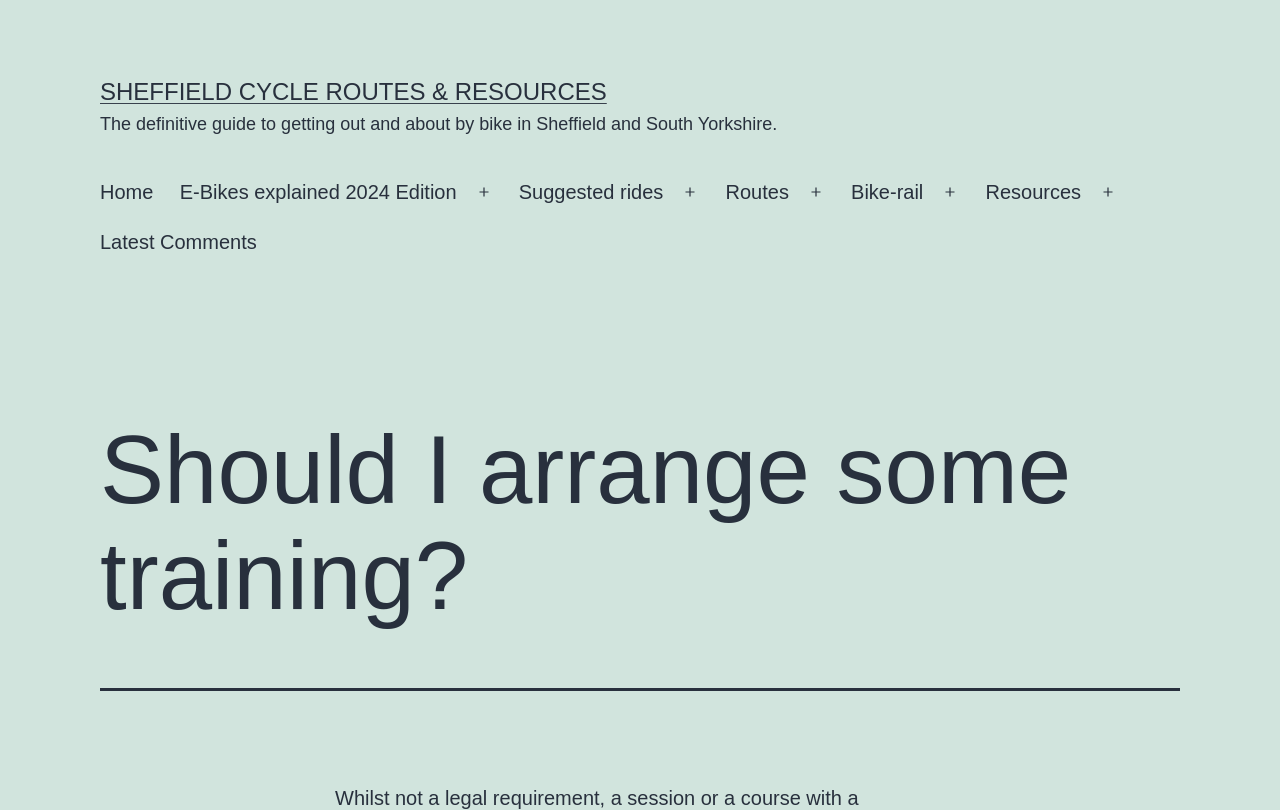Please identify the primary heading of the webpage and give its text content.

Should I arrange some training?